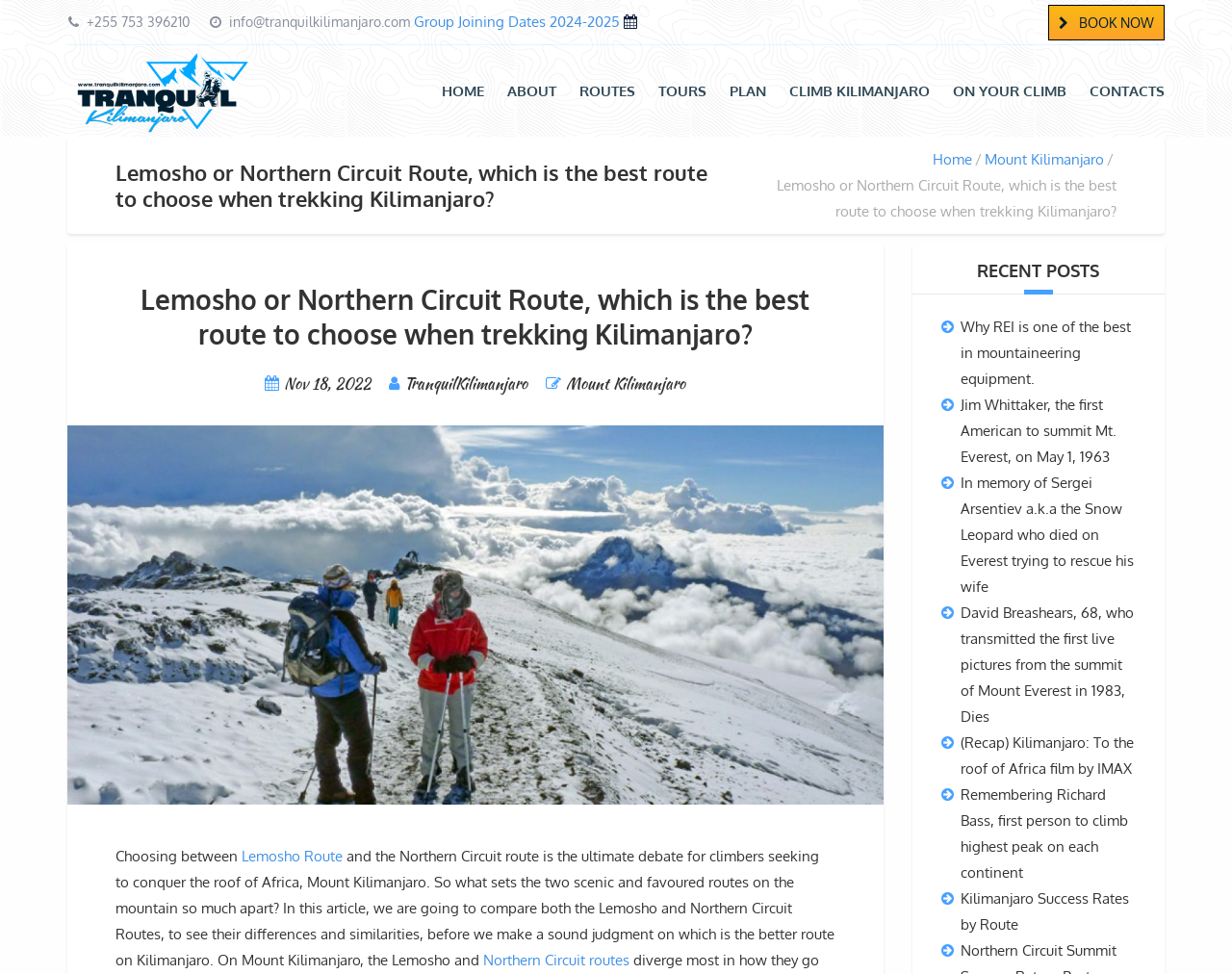Provide the bounding box coordinates of the UI element this sentence describes: "Kilimanjaro Success Rates by Route".

[0.779, 0.913, 0.916, 0.958]